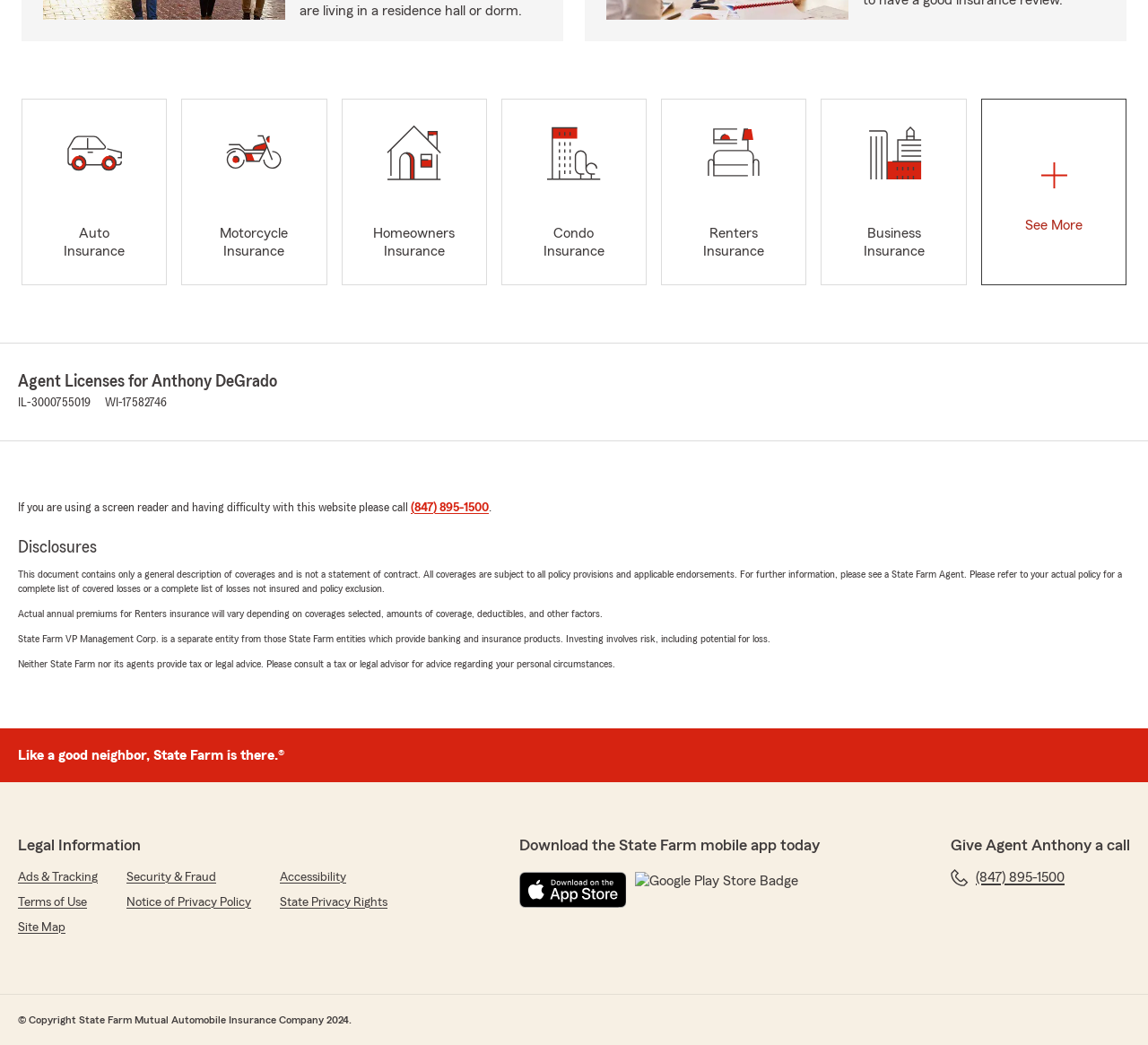What type of insurance is mentioned at the top?
Using the information from the image, provide a comprehensive answer to the question.

I looked at the top of the webpage and saw a link with the text 'Auto Insurance', which suggests that this type of insurance is mentioned at the top.